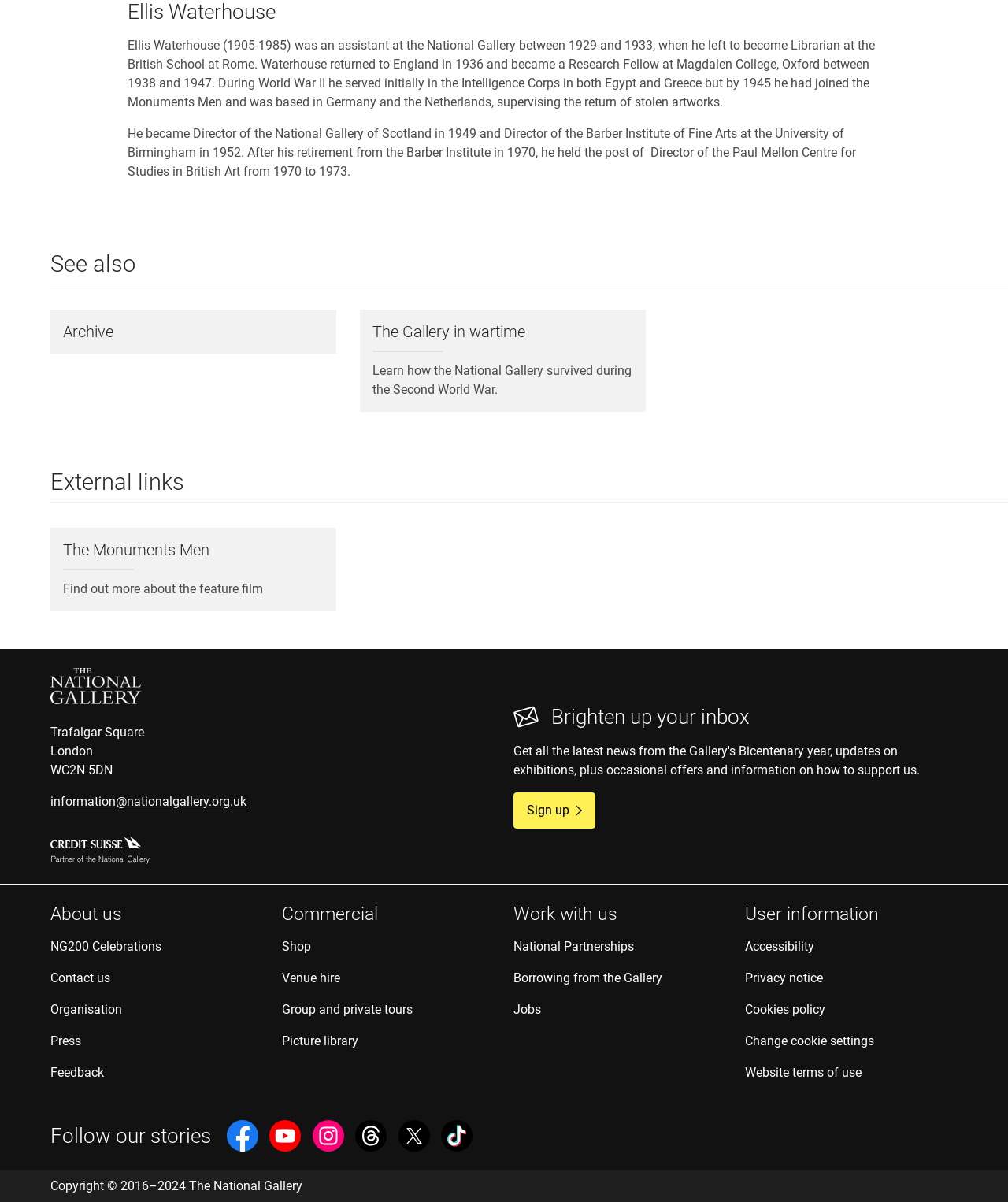Who was Ellis Waterhouse?
By examining the image, provide a one-word or phrase answer.

Assistant at the National Gallery